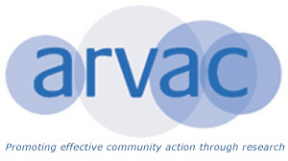What is surrounding the name 'arvac' in the logo?
Give a single word or phrase as your answer by examining the image.

Soft, overlapping circles